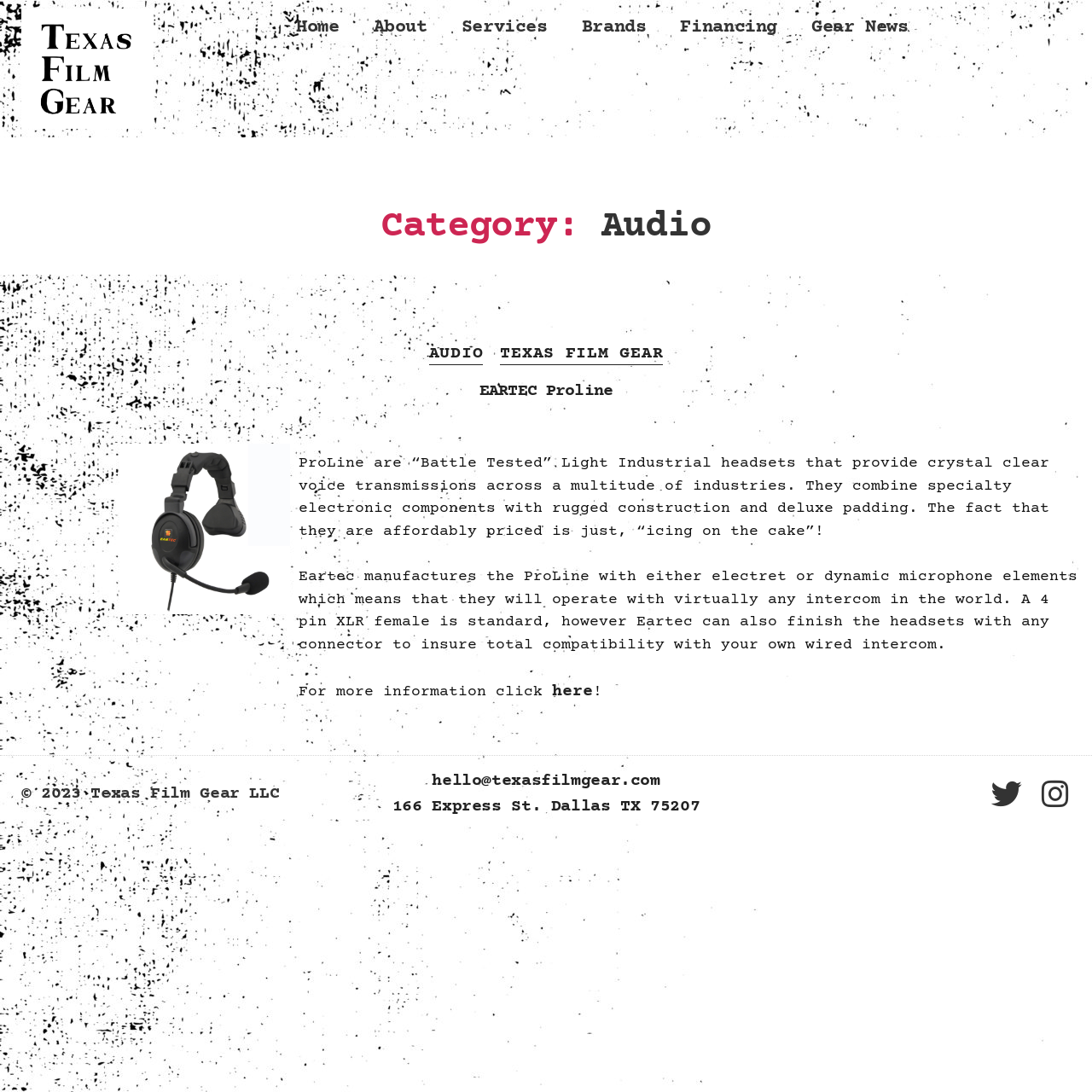Specify the bounding box coordinates of the element's area that should be clicked to execute the given instruction: "Click the About link". The coordinates should be four float numbers between 0 and 1, i.e., [left, top, right, bottom].

[0.326, 0.008, 0.407, 0.044]